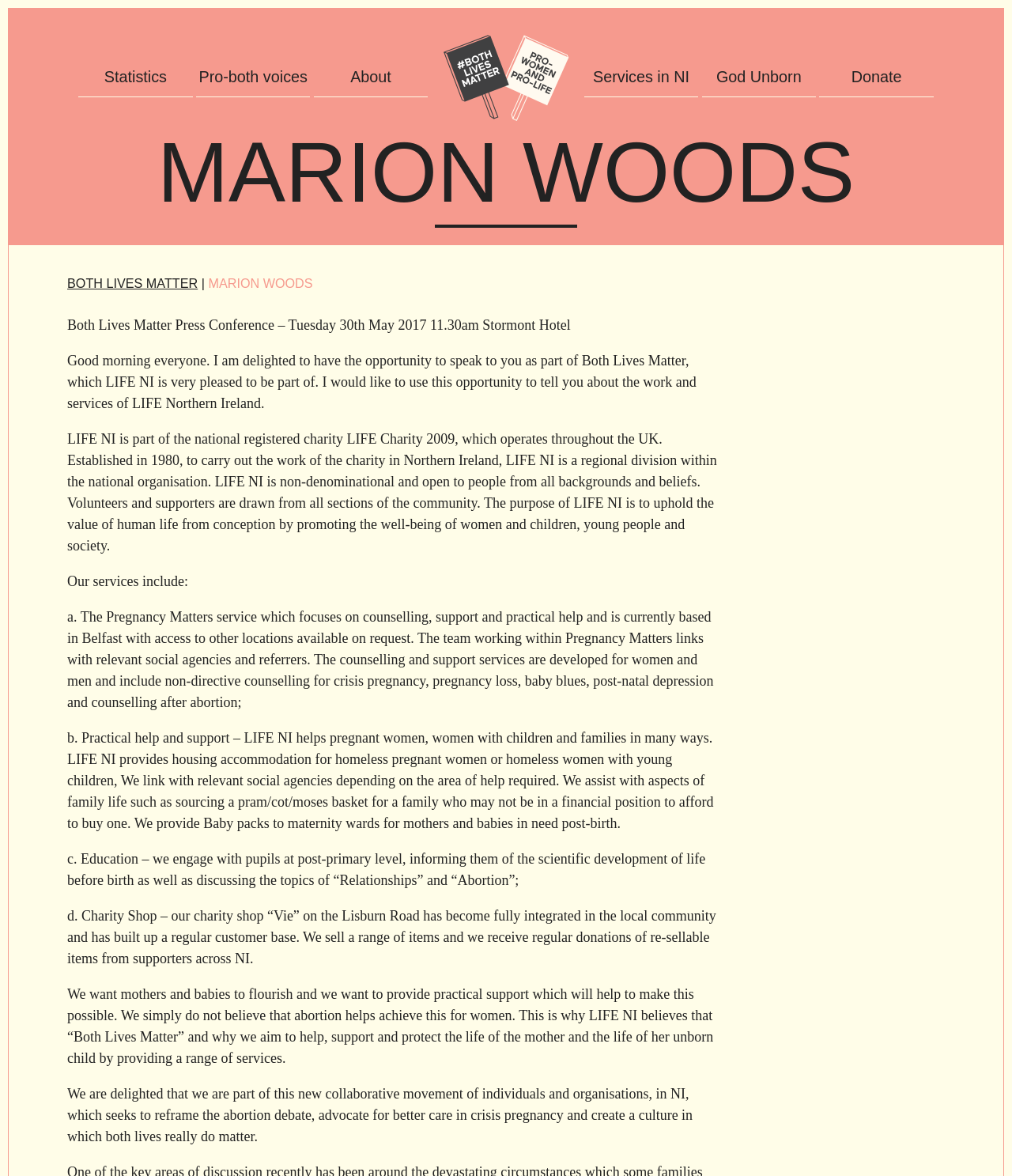Identify the bounding box coordinates of the element to click to follow this instruction: 'View 'Services in NI''. Ensure the coordinates are four float values between 0 and 1, provided as [left, top, right, bottom].

[0.577, 0.049, 0.69, 0.083]